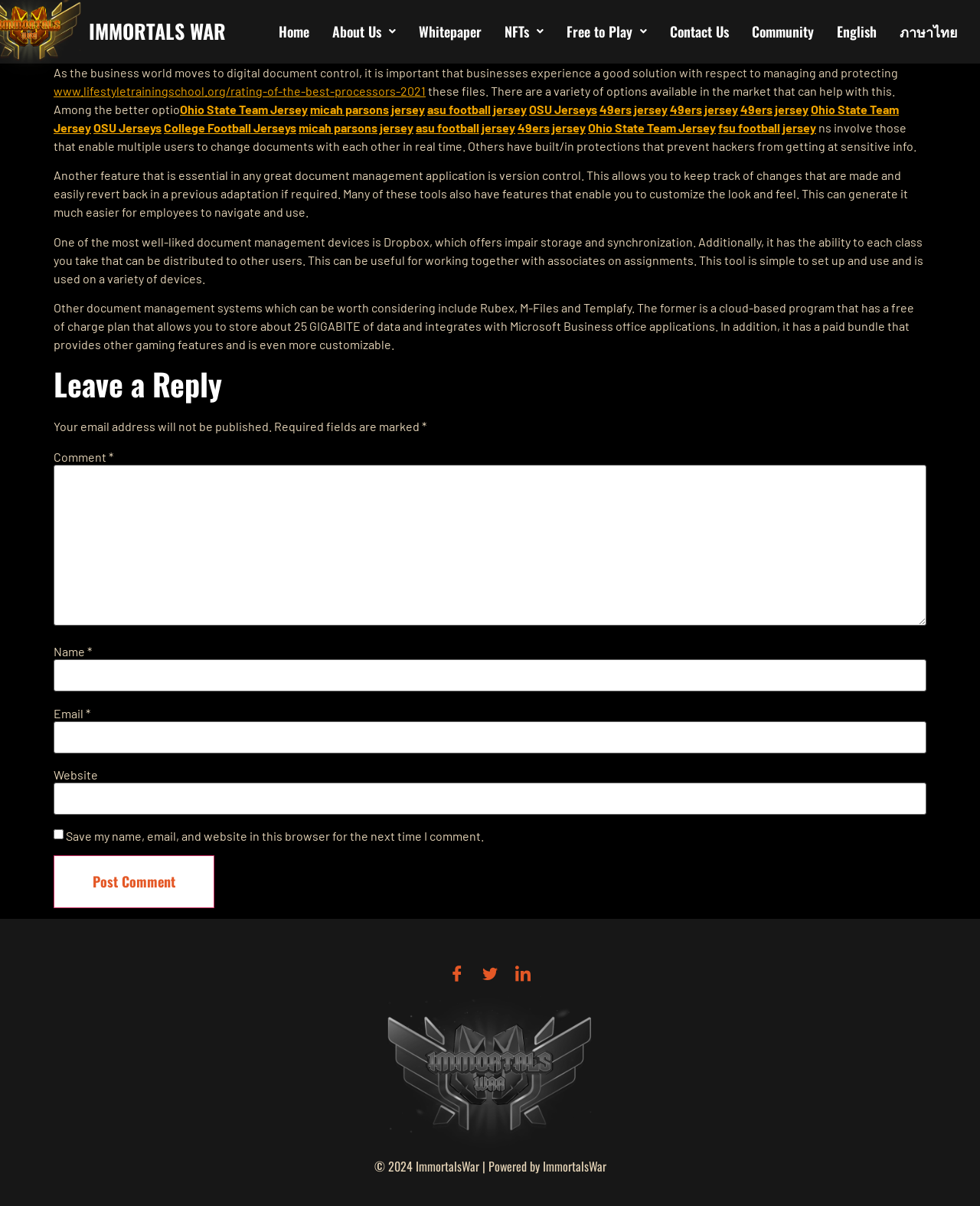Given the element description parent_node: Email * aria-describedby="email-notes" name="email", predict the bounding box coordinates for the UI element in the webpage screenshot. The format should be (top-left x, top-left y, bottom-right x, bottom-right y), and the values should be between 0 and 1.

[0.055, 0.598, 0.945, 0.625]